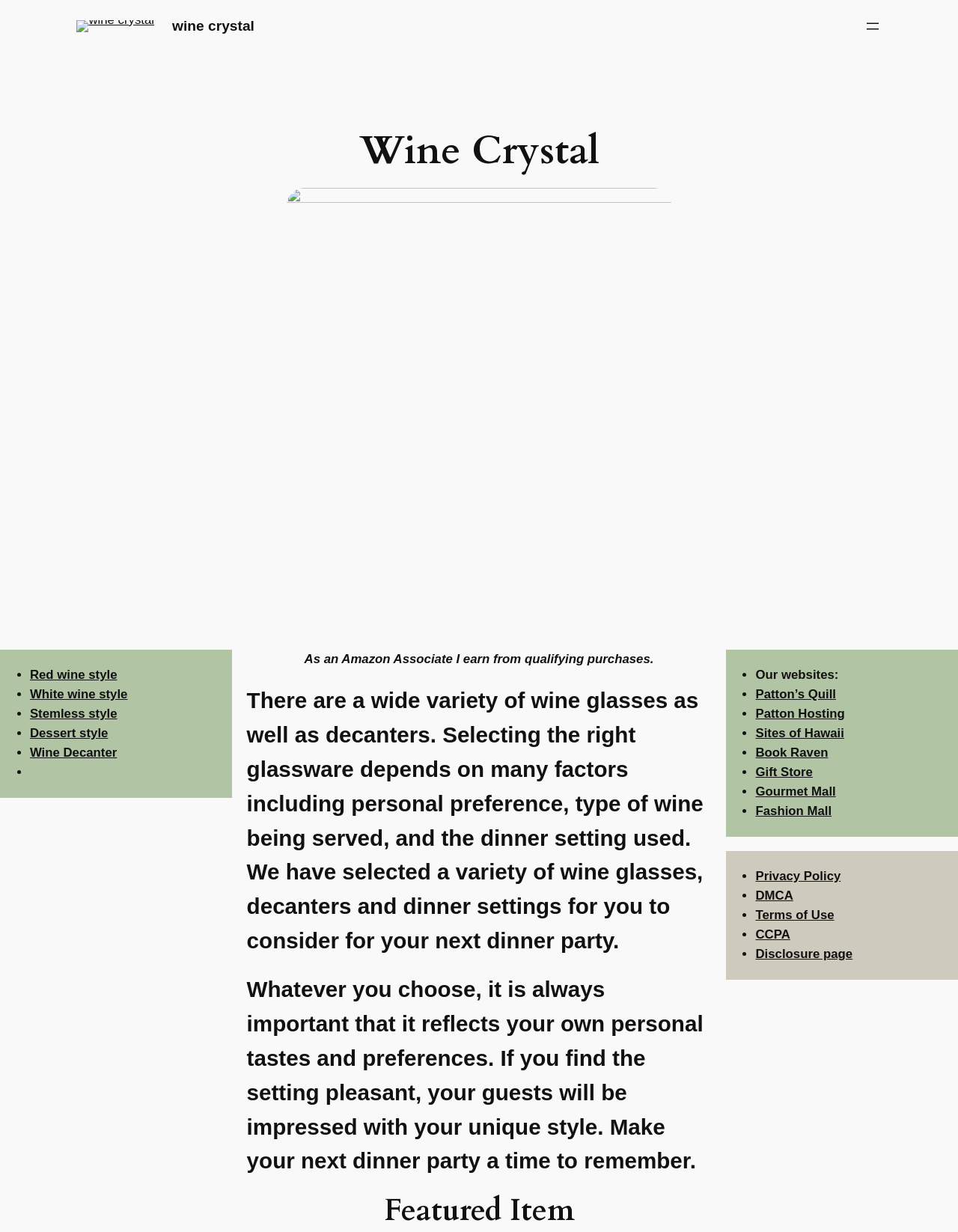Please provide a one-word or short phrase answer to the question:
What is the importance of personal taste in choosing wine glasses and dinner settings?

It reflects personal style